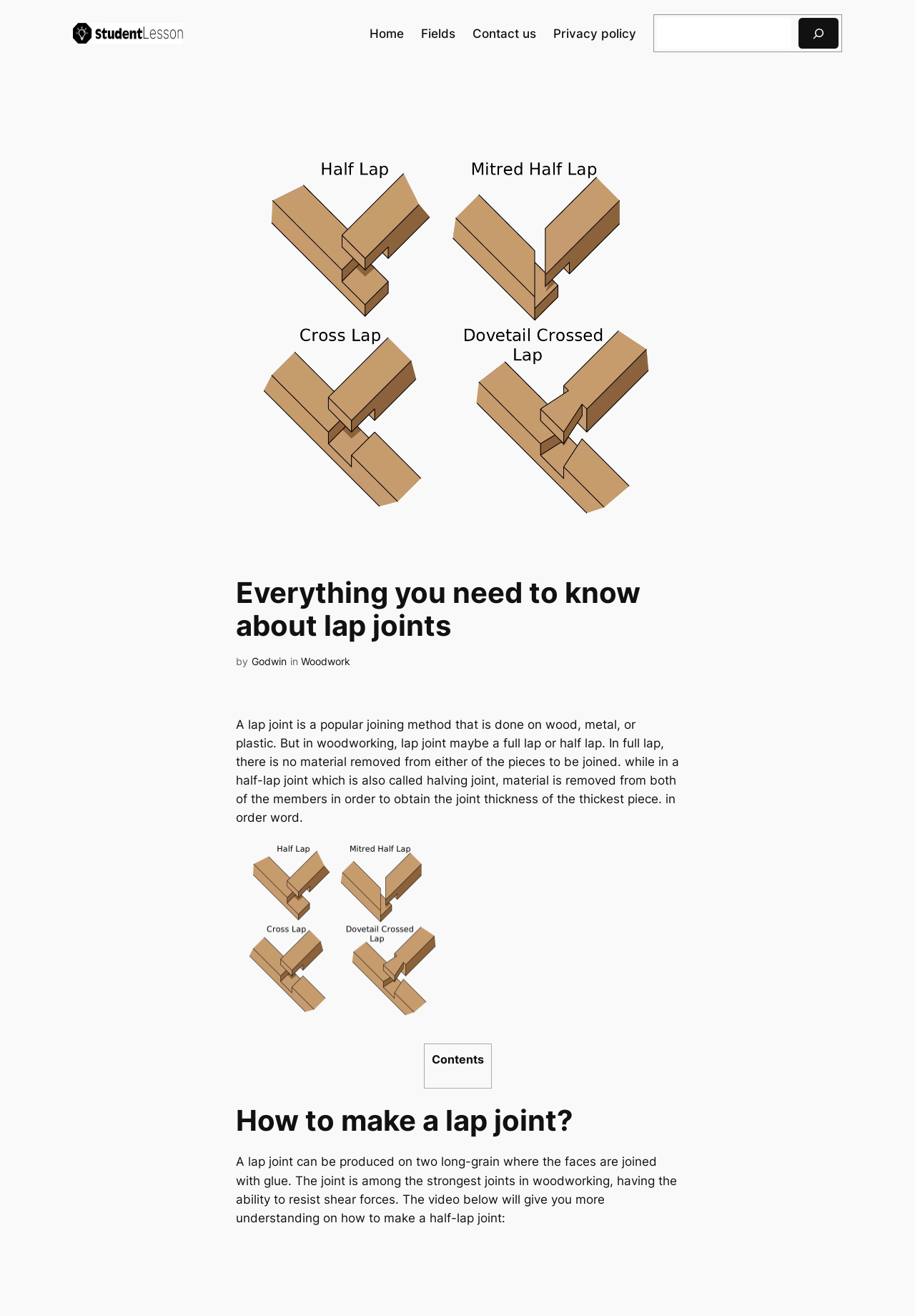Give a one-word or phrase response to the following question: What is the author of the article?

Godwin